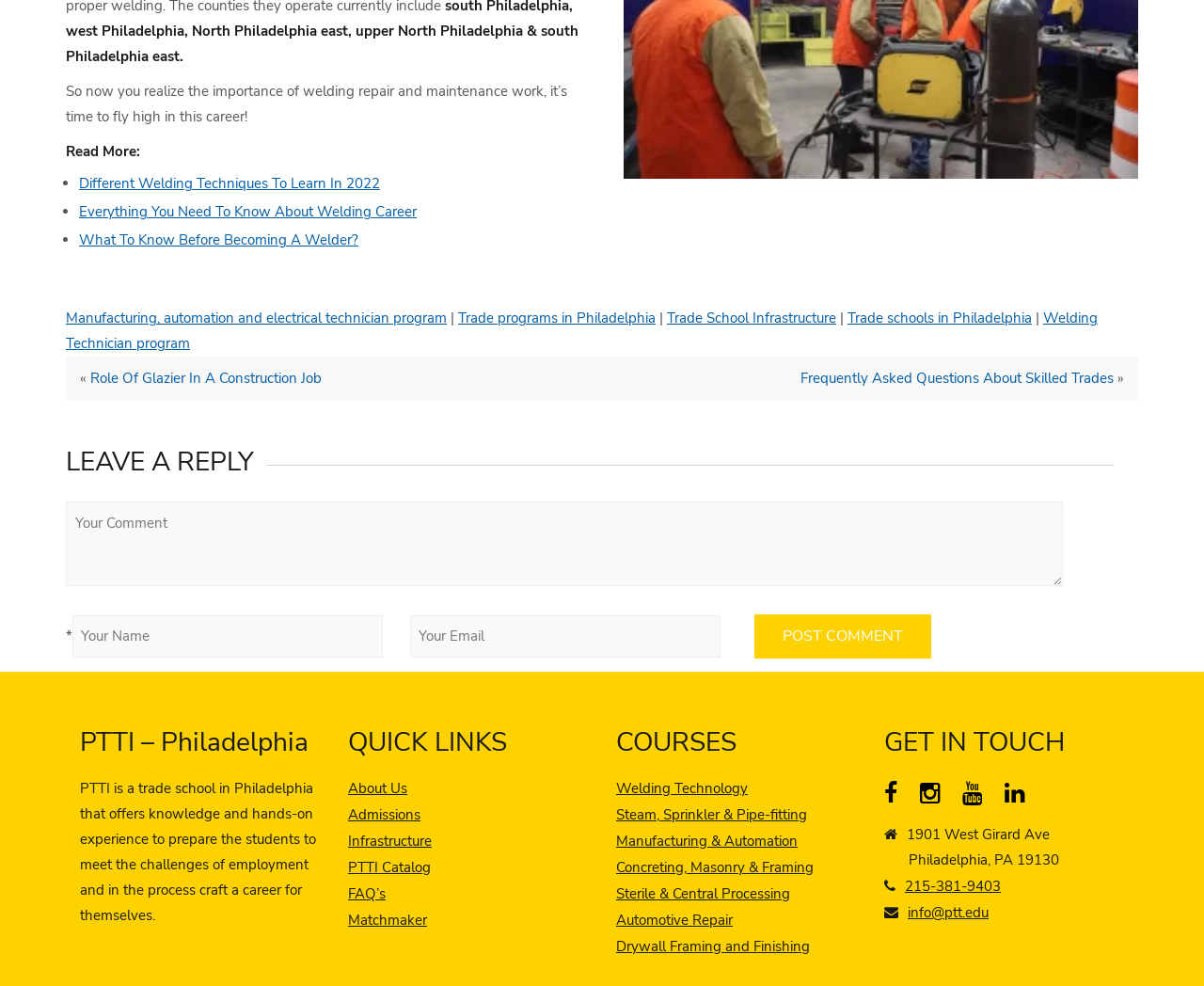What is the main topic of this webpage?
Look at the screenshot and respond with one word or a short phrase.

Welding and trade school